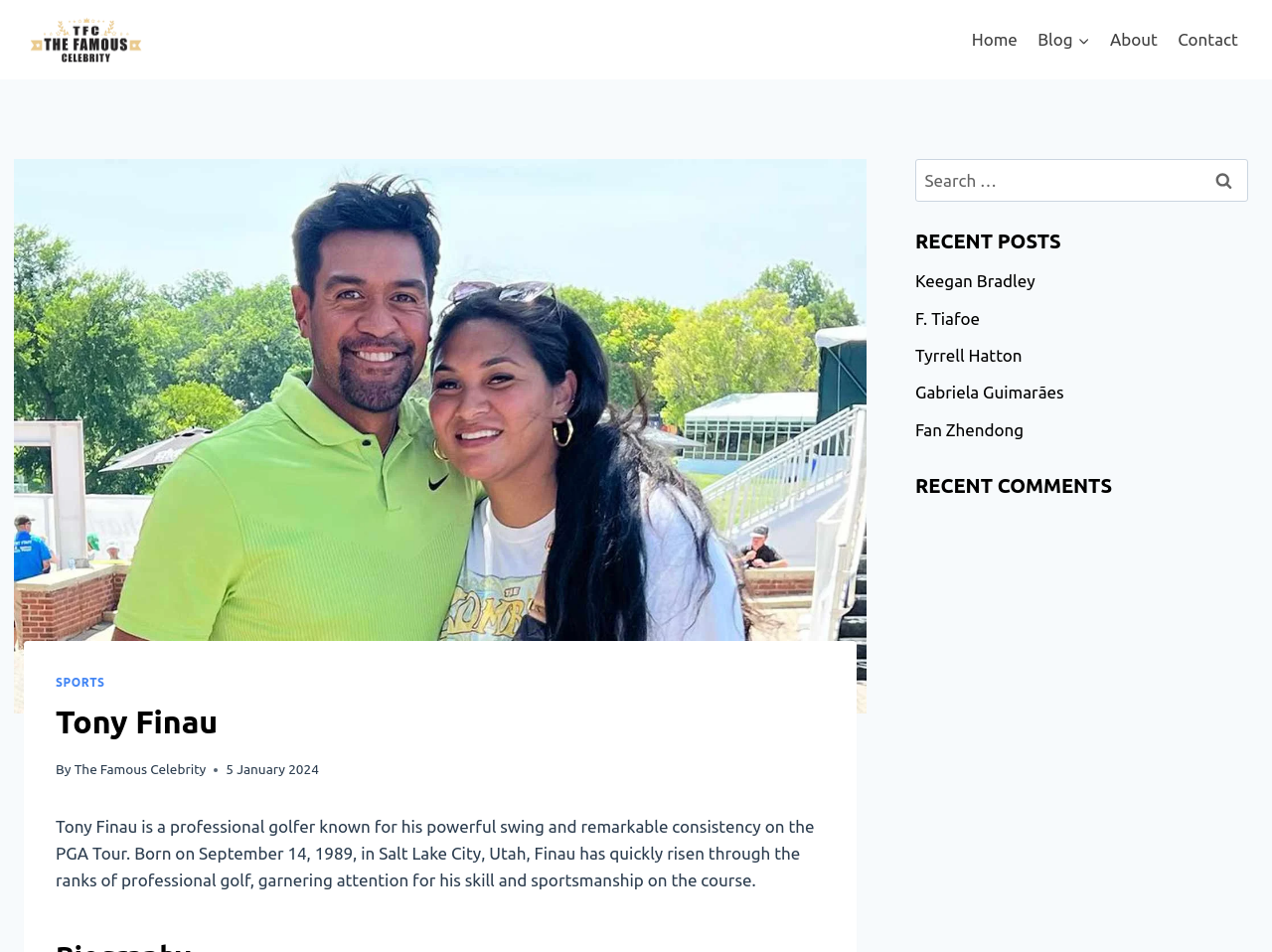Locate the bounding box coordinates of the element that should be clicked to fulfill the instruction: "Click on the 'About' link".

[0.865, 0.017, 0.918, 0.067]